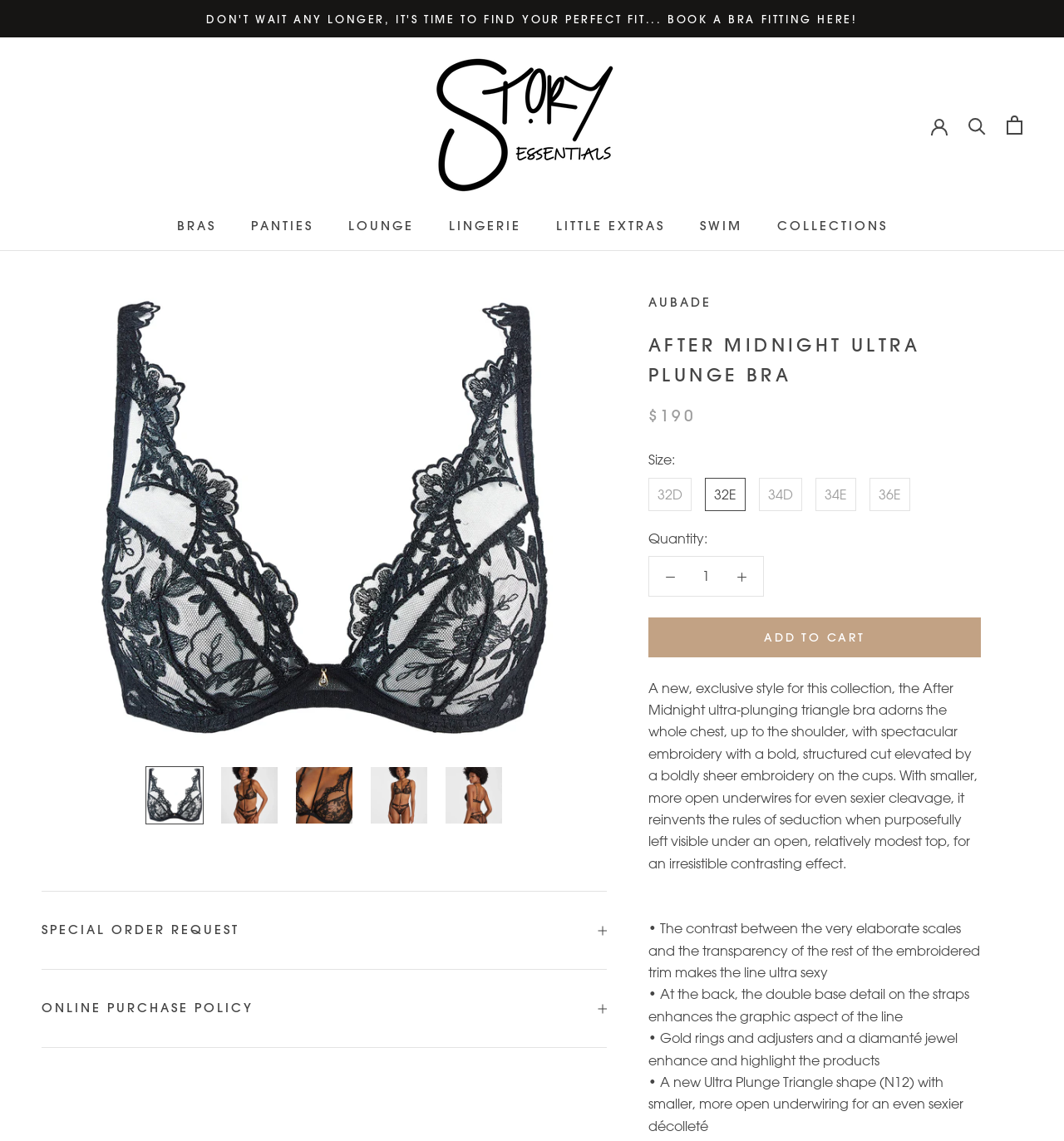Could you specify the bounding box coordinates for the clickable section to complete the following instruction: "Search"?

[0.91, 0.102, 0.927, 0.118]